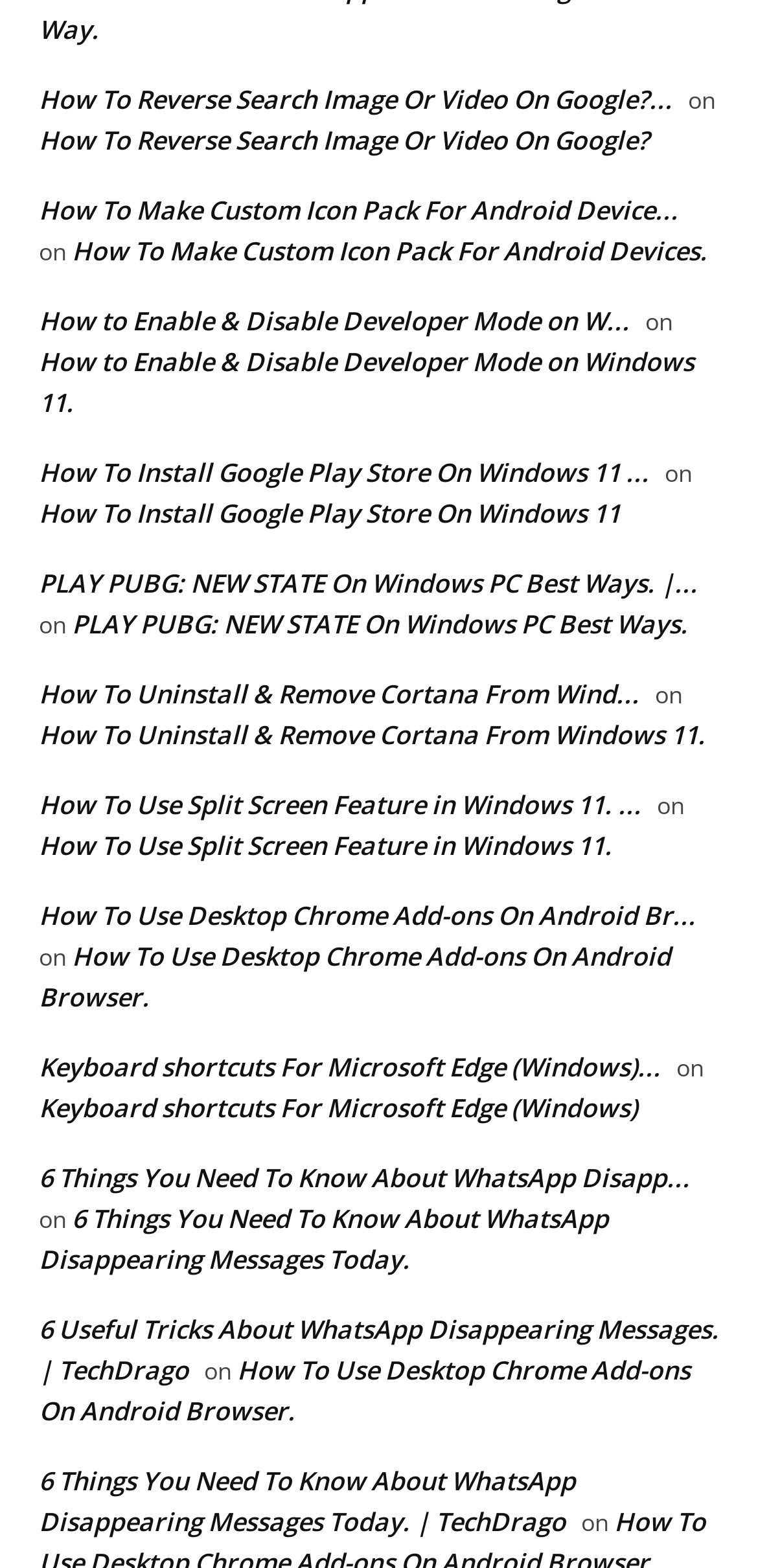Please provide a one-word or phrase answer to the question: 
What is the vertical position of the link 'How To Uninstall & Remove Cortana From Windows 11.'?

Above the middle